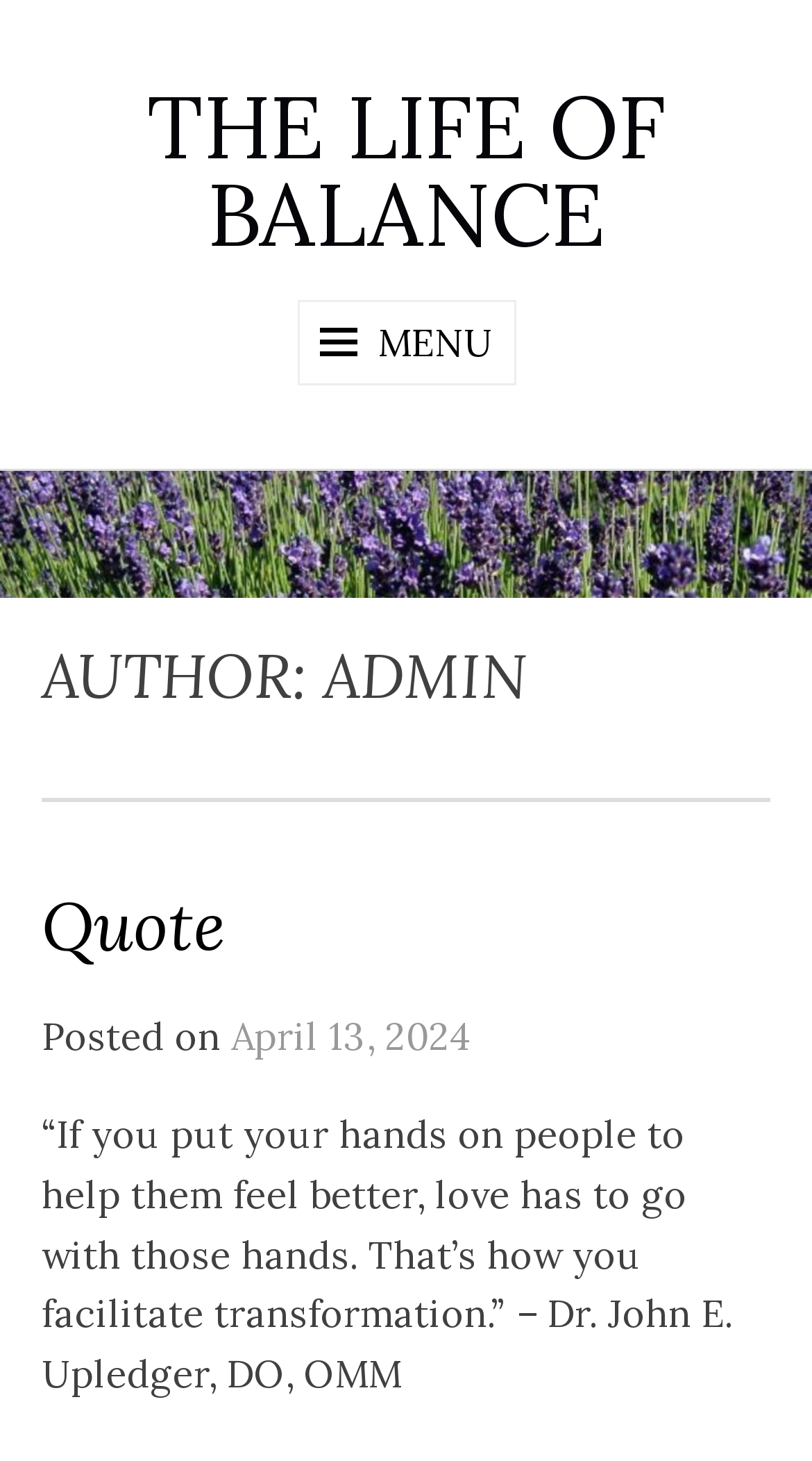Determine the bounding box for the UI element that matches this description: "Product Information".

None